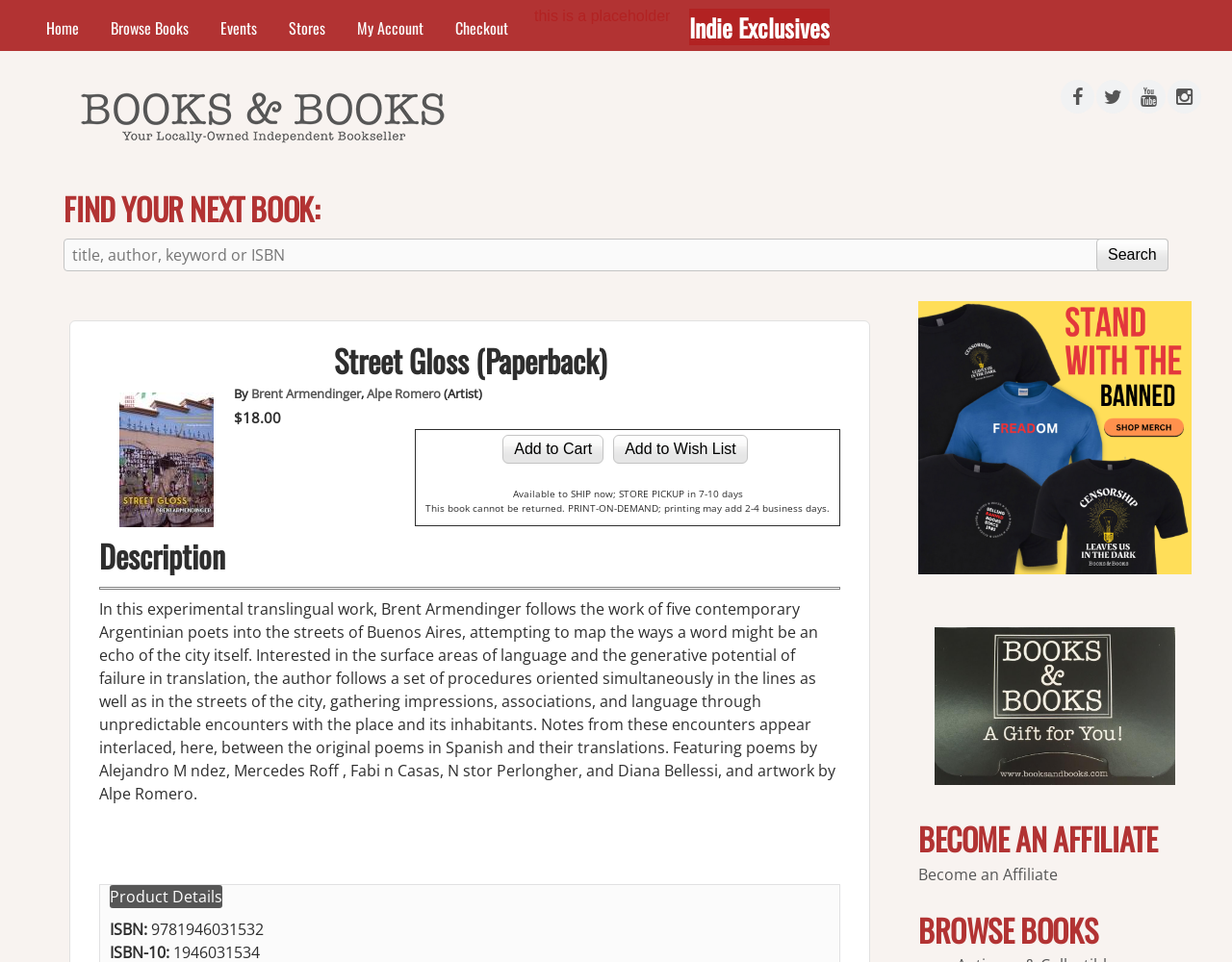Offer a meticulous description of the webpage's structure and content.

This webpage appears to be a book details page, specifically for "Street Gloss (Paperback)" by Brent Armendinger. At the top, there is a main menu with links to "Home", "Browse Books", "Events", "Stores", "My Account", and "Checkout". Below this, there is a section highlighting "BOOK OF THE DAY" and "Indie Exclusives".

The main content of the page is divided into two sections. On the left, there is an image of the book cover, along with the book title, author, and artist. Below this, there are links to the author and artist, as well as the book's price, "$18.00". There are also buttons to "Add to Cart" and "Add to Wish List".

On the right, there is a description of the book, which explains that it is an experimental translingual work that explores the relationship between language and the city of Buenos Aires. The description is followed by a separator line, and then there is a section with the book's ISBN number.

At the bottom of the page, there are several links and headings, including "BECOME AN AFFILIATE" and "BROWSE BOOKS". There are also some icons and images, but their purpose is not clear.